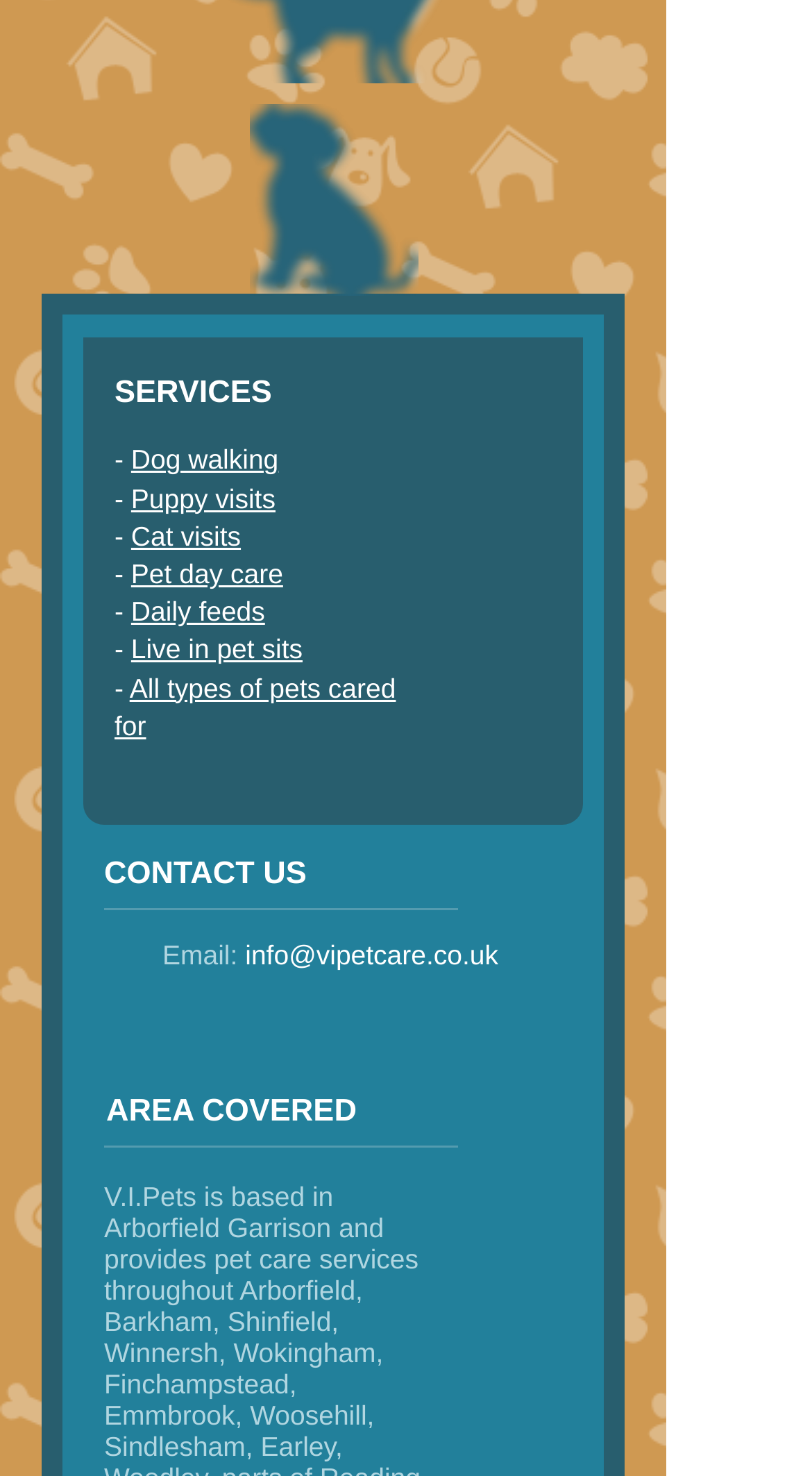What area does VIPetCare cover?
Please answer the question with as much detail and depth as you can.

Although there is a section titled 'AREA COVERED', there is no specific information provided about the area that VIPetCare covers.